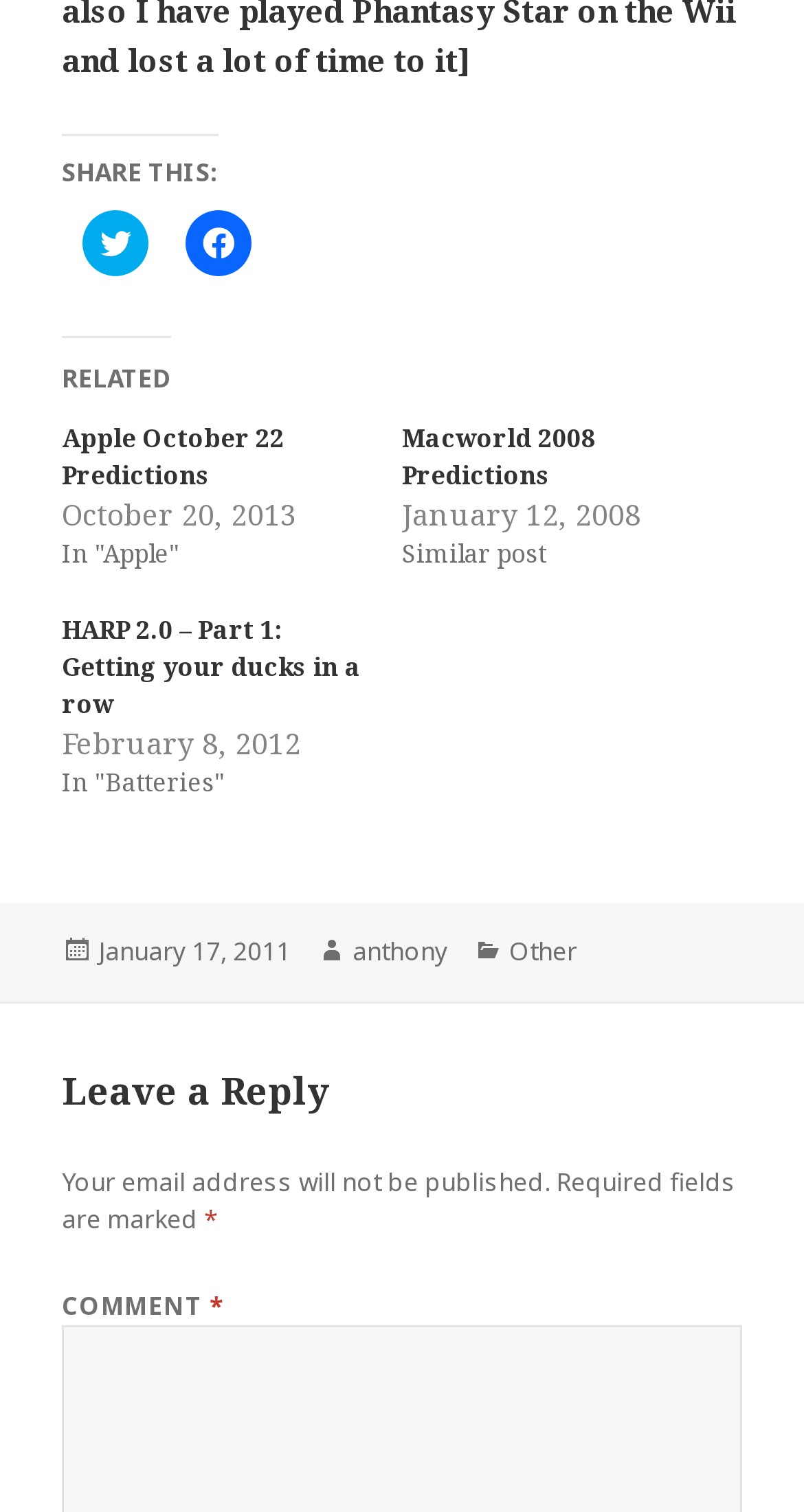Using the information from the screenshot, answer the following question thoroughly:
What is the author of the post?

The author of the post can be found in the footer section of the webpage, where it says 'Author' followed by the author's name 'anthony'.